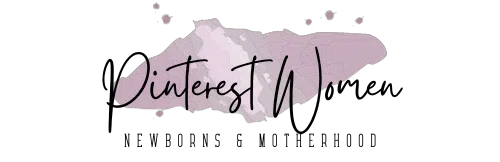Offer a meticulous description of the image.

The image features the logo of "PinterestWomen," a blog dedicated to topics surrounding newborns and motherhood. The design presents the blog's name in an elegant, cursive font, complemented by a soft watercolor background that includes shades of pink and purple. This visually appealing branding conveys a sense of warmth and nurturing, reflecting the blog's focus on parenting insights and advice. The logo serves as a welcoming beacon for readers seeking support and resources in their parenting journey.